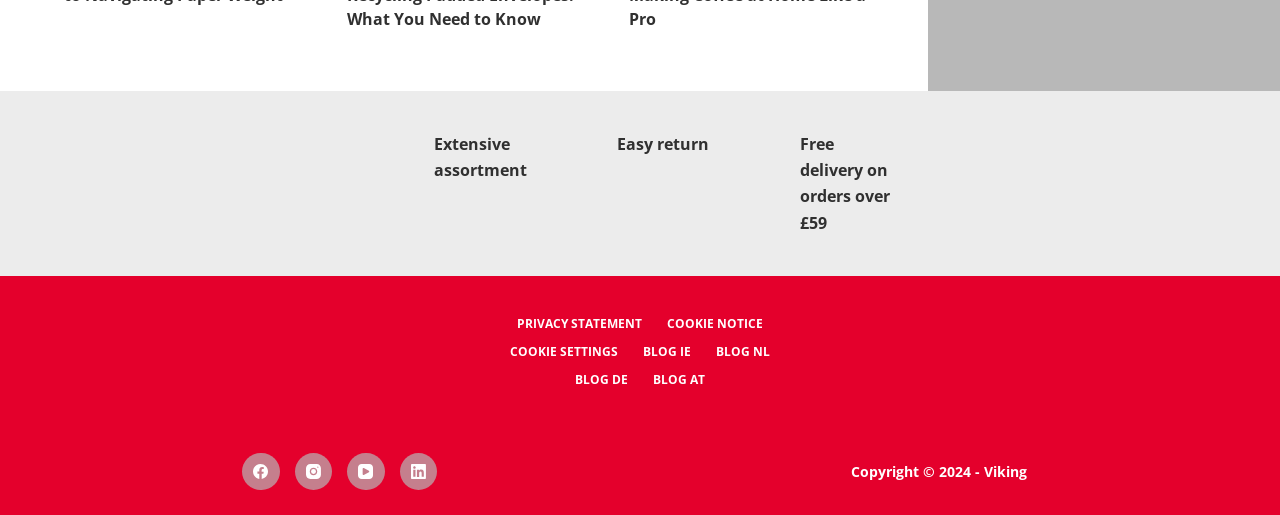Determine the bounding box for the UI element as described: "Blog IE". The coordinates should be represented as four float numbers between 0 and 1, formatted as [left, top, right, bottom].

[0.493, 0.668, 0.55, 0.699]